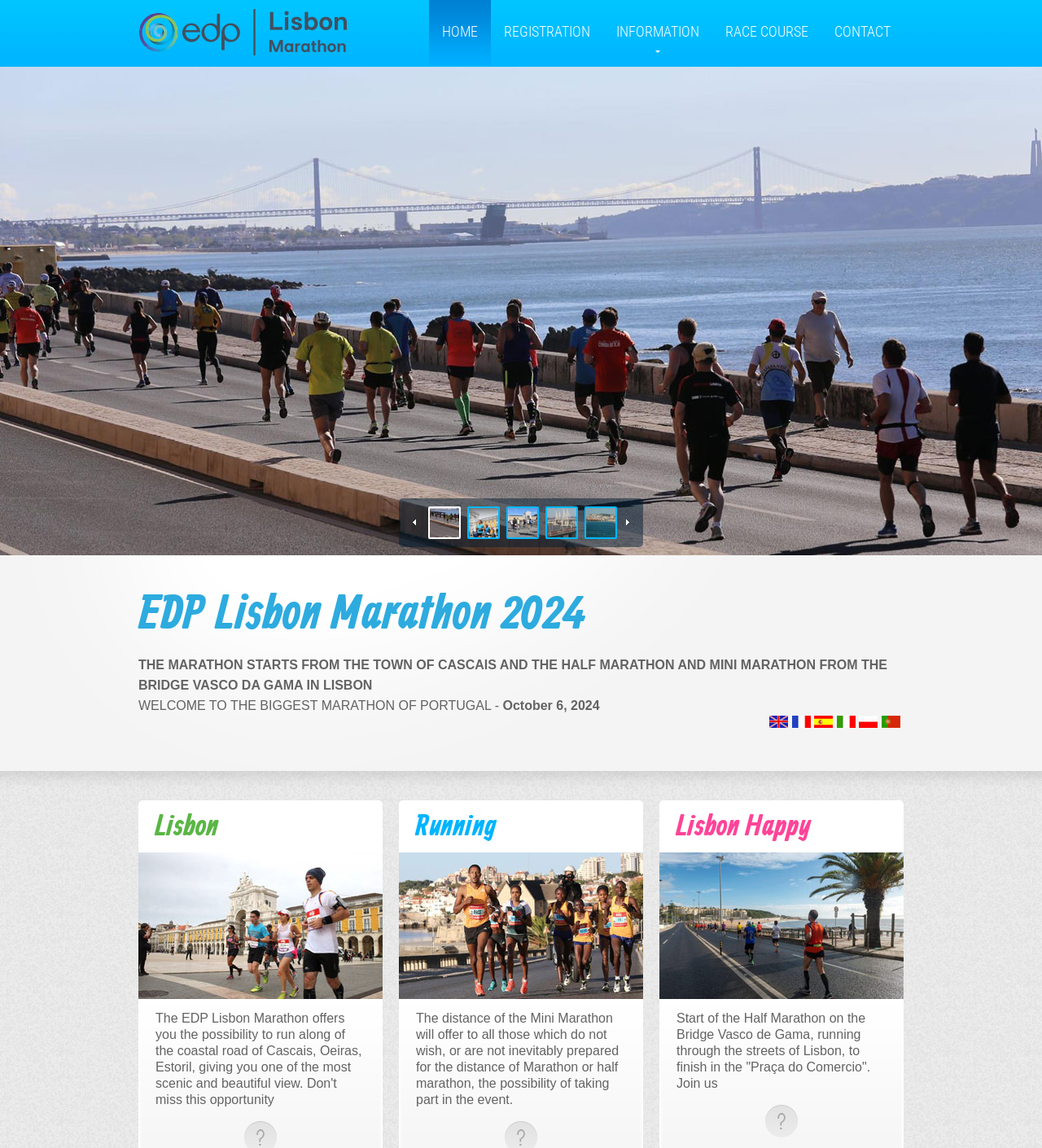Please identify the bounding box coordinates of the element's region that I should click in order to complete the following instruction: "Click the link at the bottom-right corner". The bounding box coordinates consist of four float numbers between 0 and 1, i.e., [left, top, right, bottom].

[0.734, 0.962, 0.766, 0.991]